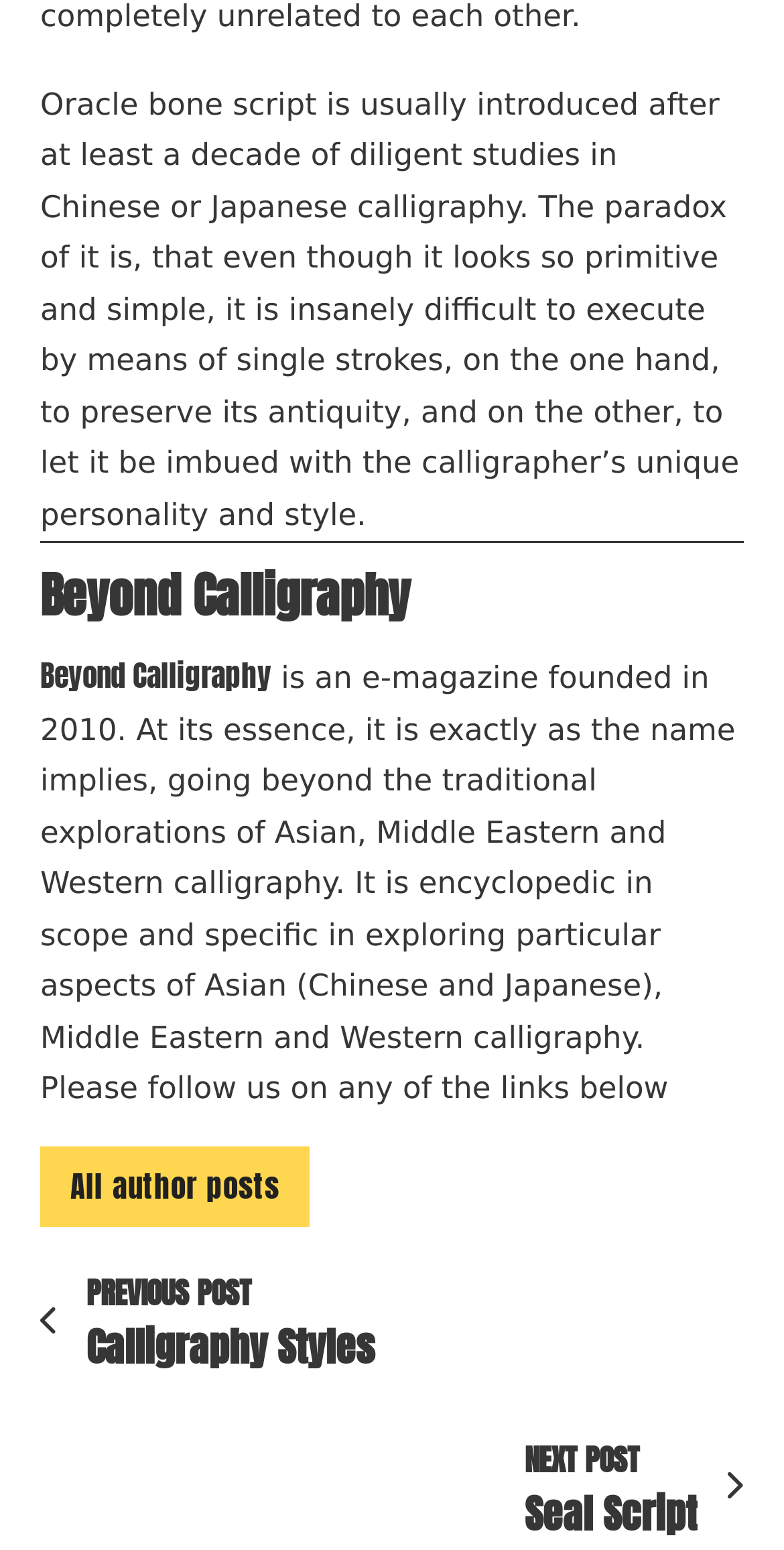Answer briefly with one word or phrase:
What is the purpose of the website?

Exploring calligraphy